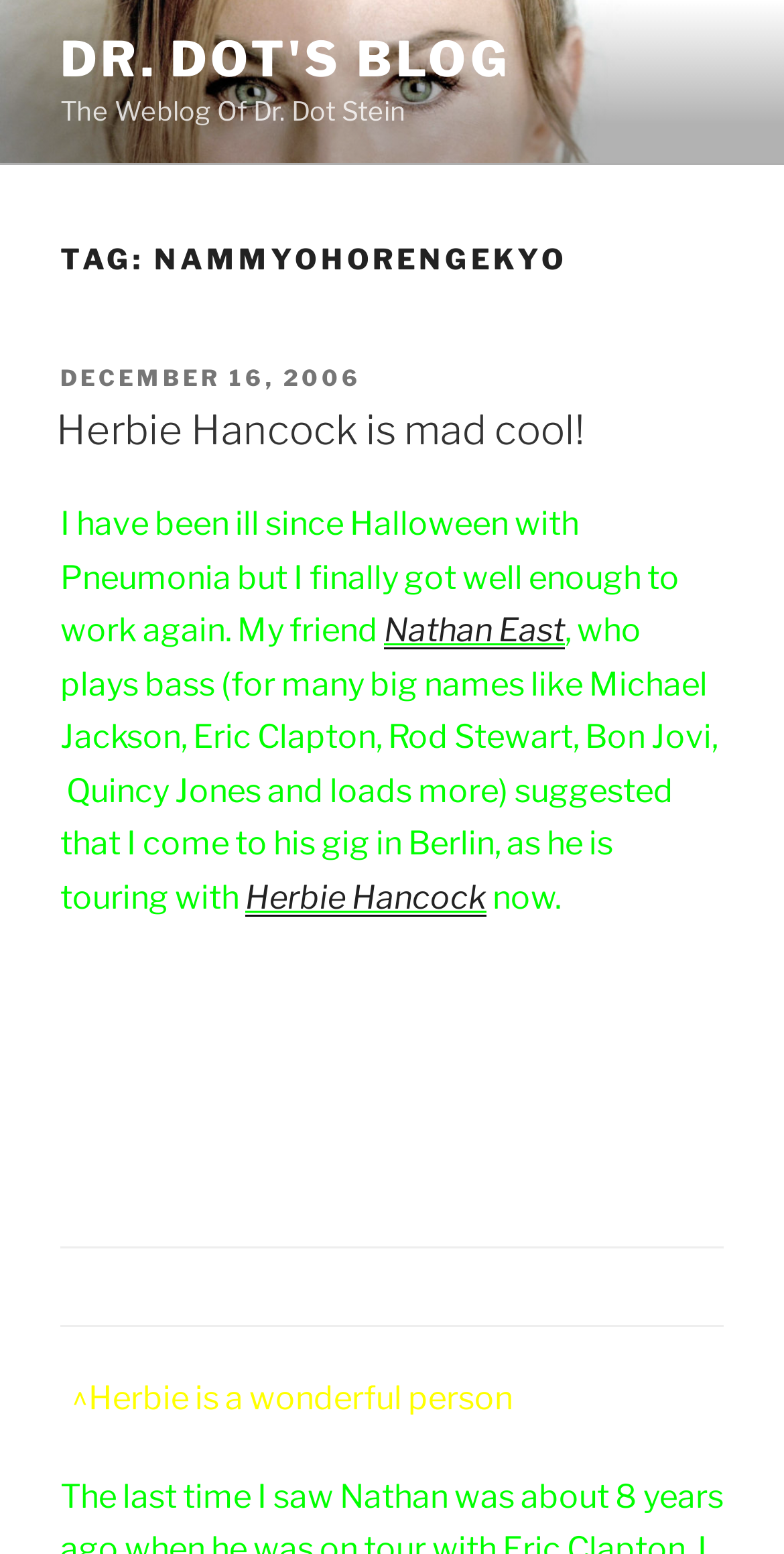What is the date of the blog post?
With the help of the image, please provide a detailed response to the question.

The date of the blog post can be found in the link element 'DECEMBER 16, 2006' which is a child of the header element 'TAG: NAMMYOHORENGEKYO'.